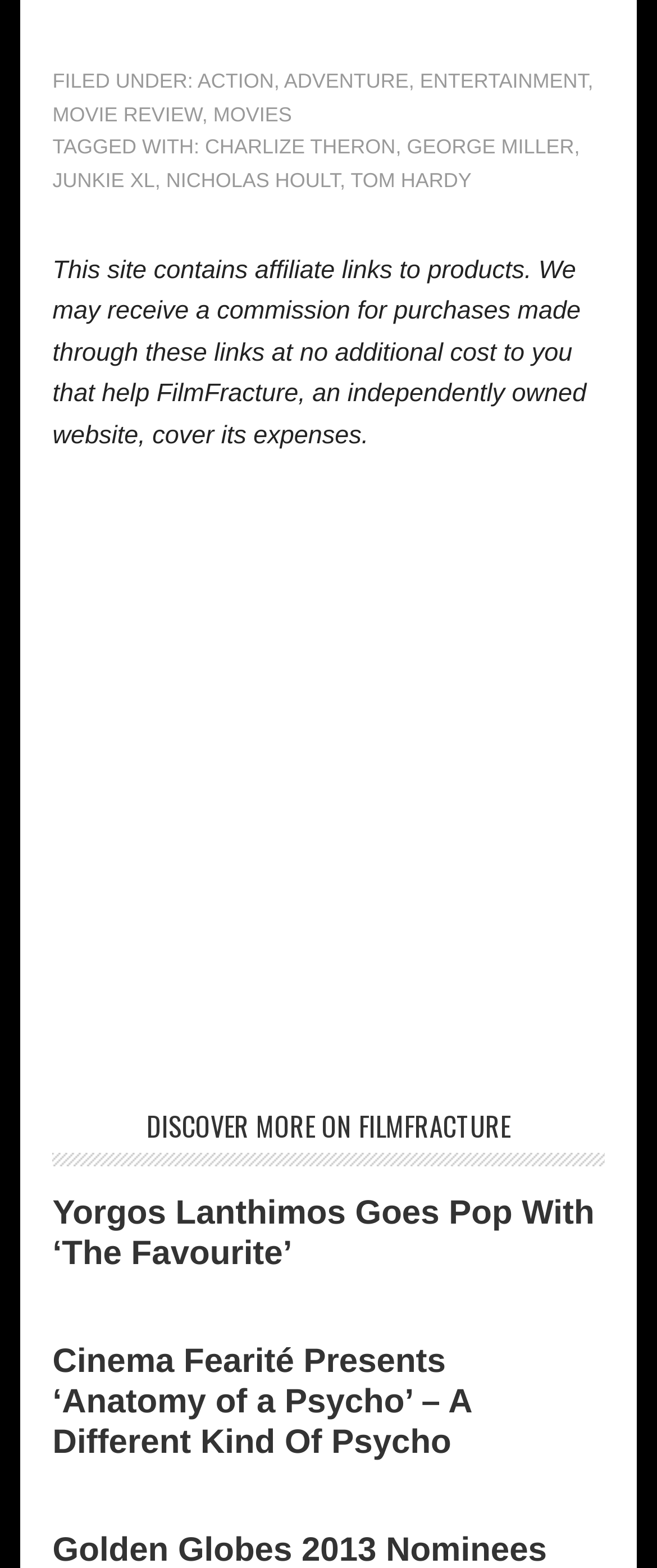Please answer the following question using a single word or phrase: 
What is the purpose of the affiliate links on the website?

To help cover expenses